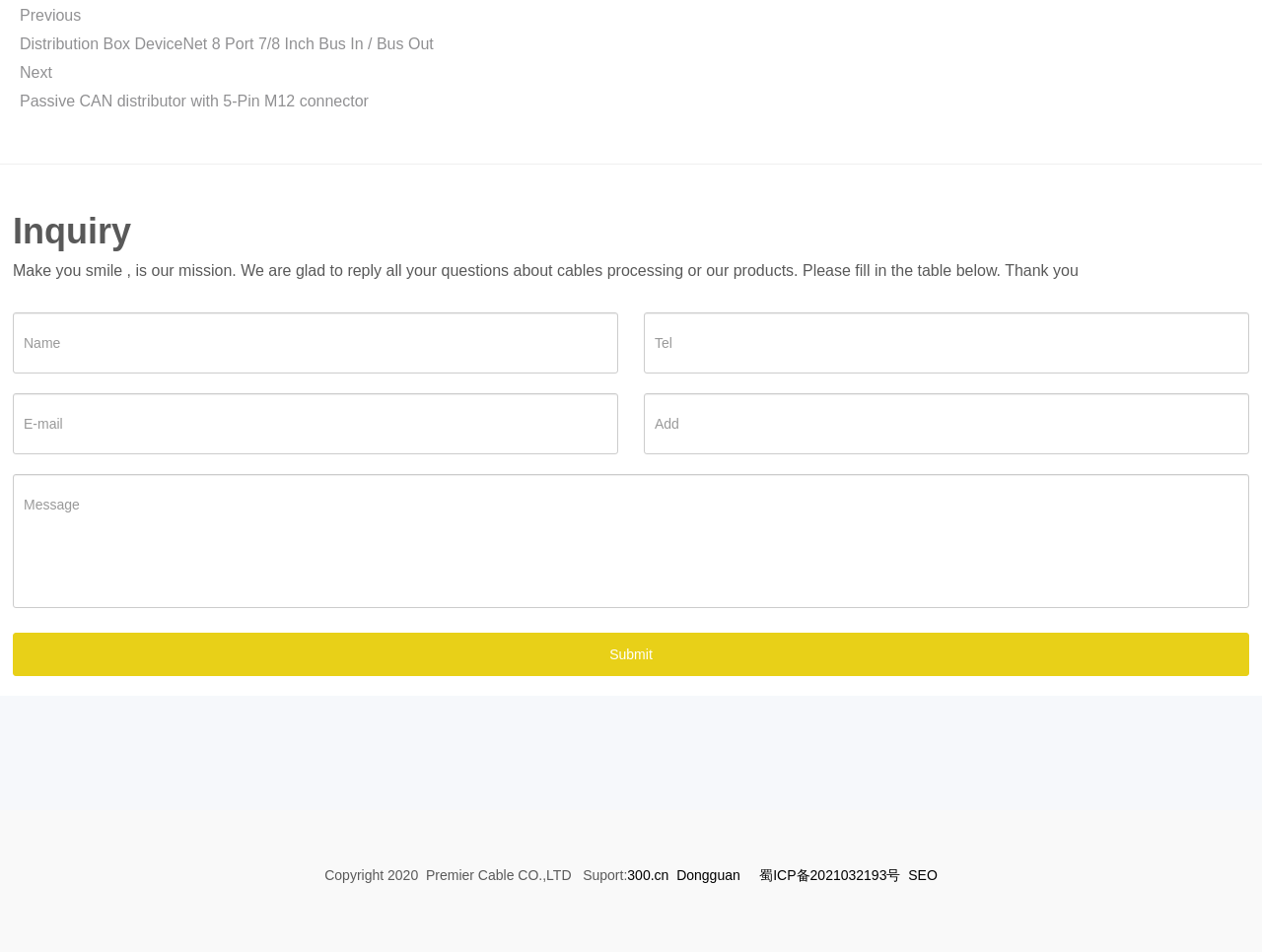Please identify the bounding box coordinates of the element's region that should be clicked to execute the following instruction: "click the 'Submit' button". The bounding box coordinates must be four float numbers between 0 and 1, i.e., [left, top, right, bottom].

[0.01, 0.664, 0.99, 0.71]